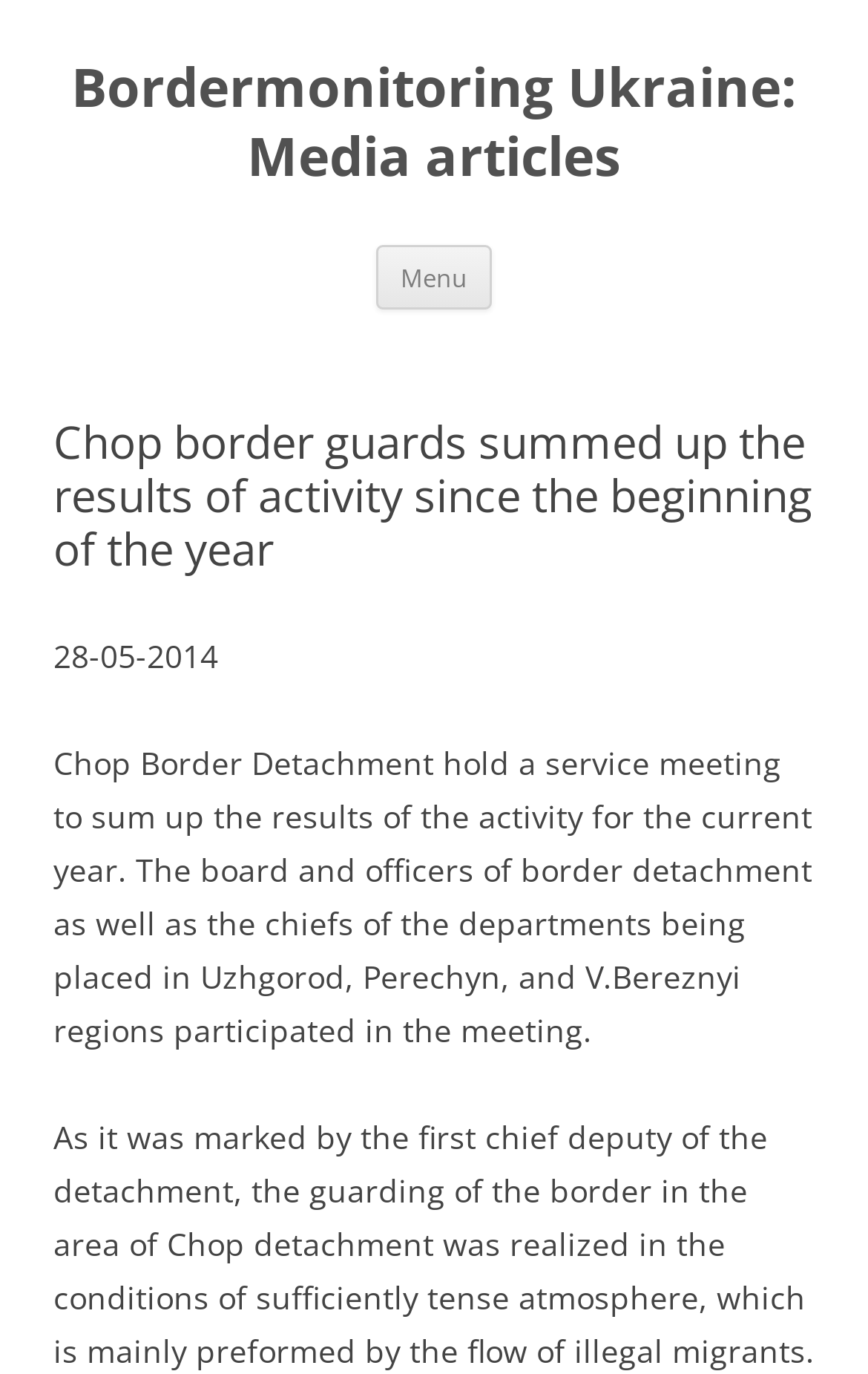Given the element description "Ecothrive Neutralise – 1L" in the screenshot, predict the bounding box coordinates of that UI element.

None